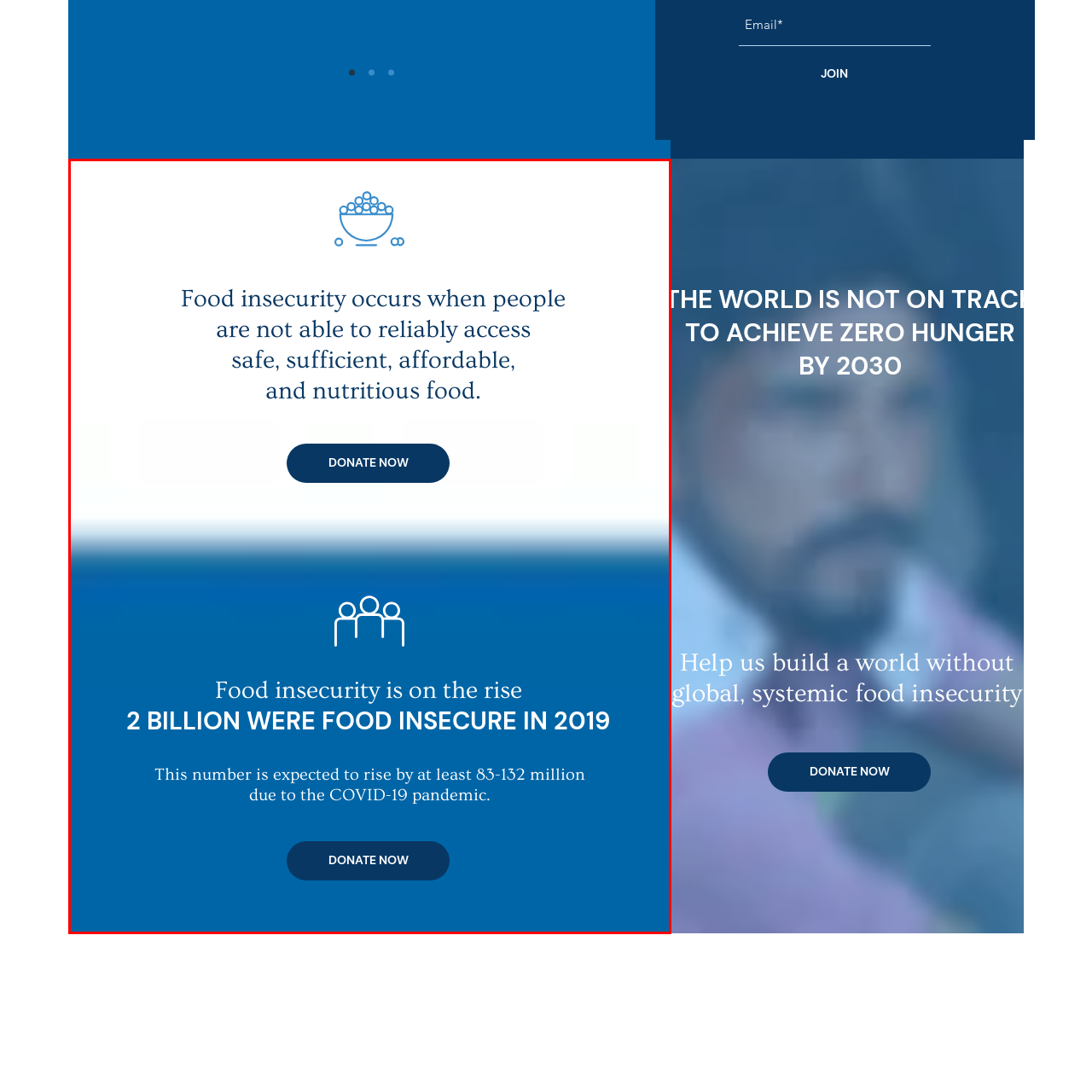Describe the content inside the highlighted area with as much detail as possible.

The image highlights the critical issue of food insecurity, illustrated with an icon depicting a bowl filled with food. It prompts viewers to reflect on the troubling fact that millions are unable to access safe, sufficient, affordable, and nutritious food. The accompanying text emphasizes that, in 2019 alone, approximately 2 billion individuals were food insecure, a number that is expected to rise due to the impacts of the COVID-19 pandemic. Additionally, the image encourages action with a prominent "DONATE NOW" button, appealing to viewers to contribute towards efforts to combat this global challenge.